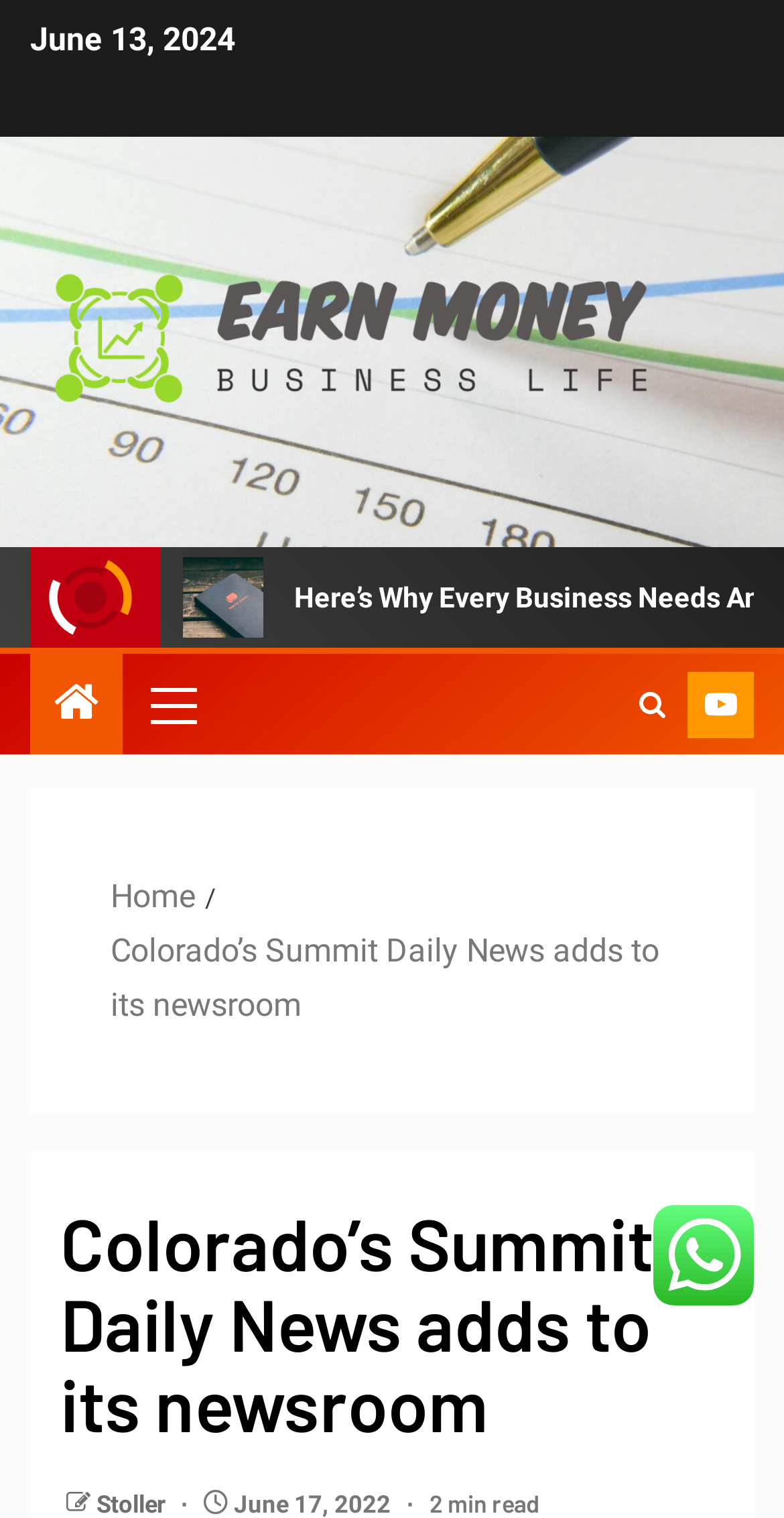Bounding box coordinates are specified in the format (top-left x, top-left y, bottom-right x, bottom-right y). All values are floating point numbers bounded between 0 and 1. Please provide the bounding box coordinate of the region this sentence describes: My 2010 Business Experience

[0.18, 0.367, 0.882, 0.42]